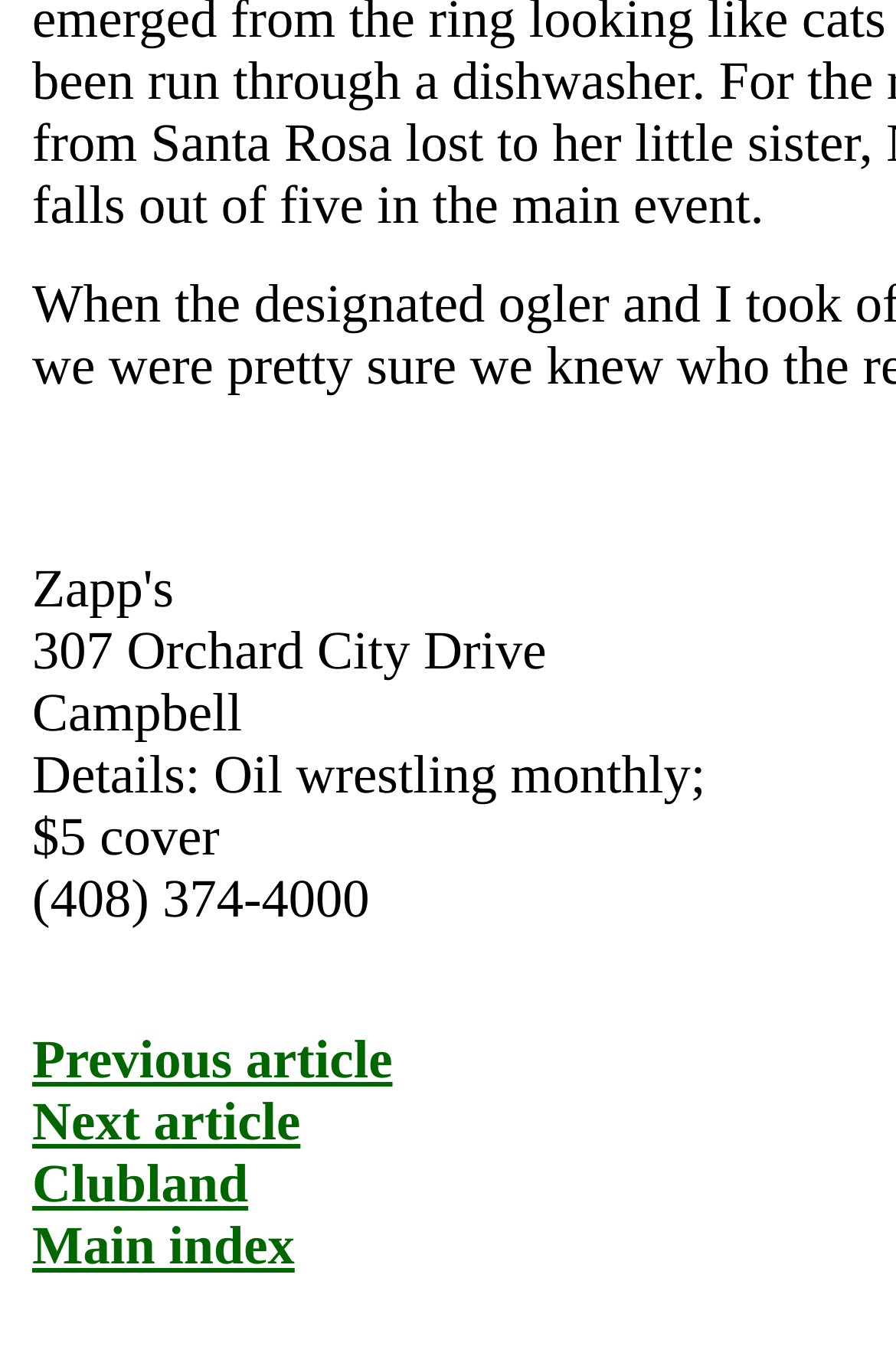How many navigation links are at the bottom of the page?
Based on the screenshot, give a detailed explanation to answer the question.

There are four navigation links at the bottom of the page, which are 'Previous article', 'Next article', 'Clubland', and 'Main index'.